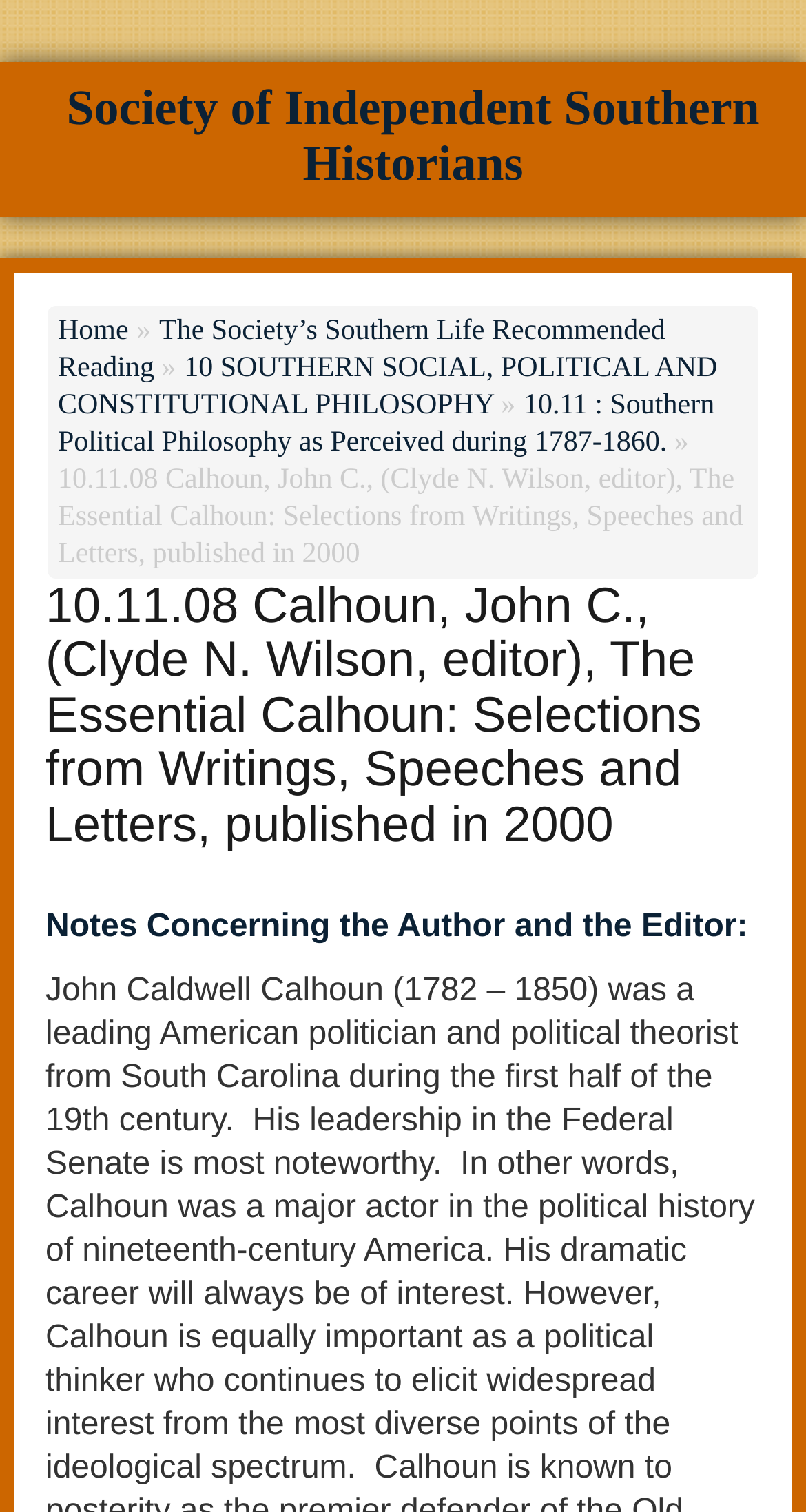Determine the bounding box coordinates for the HTML element described here: "Society of Independent Southern Historians".

[0.083, 0.055, 0.942, 0.127]